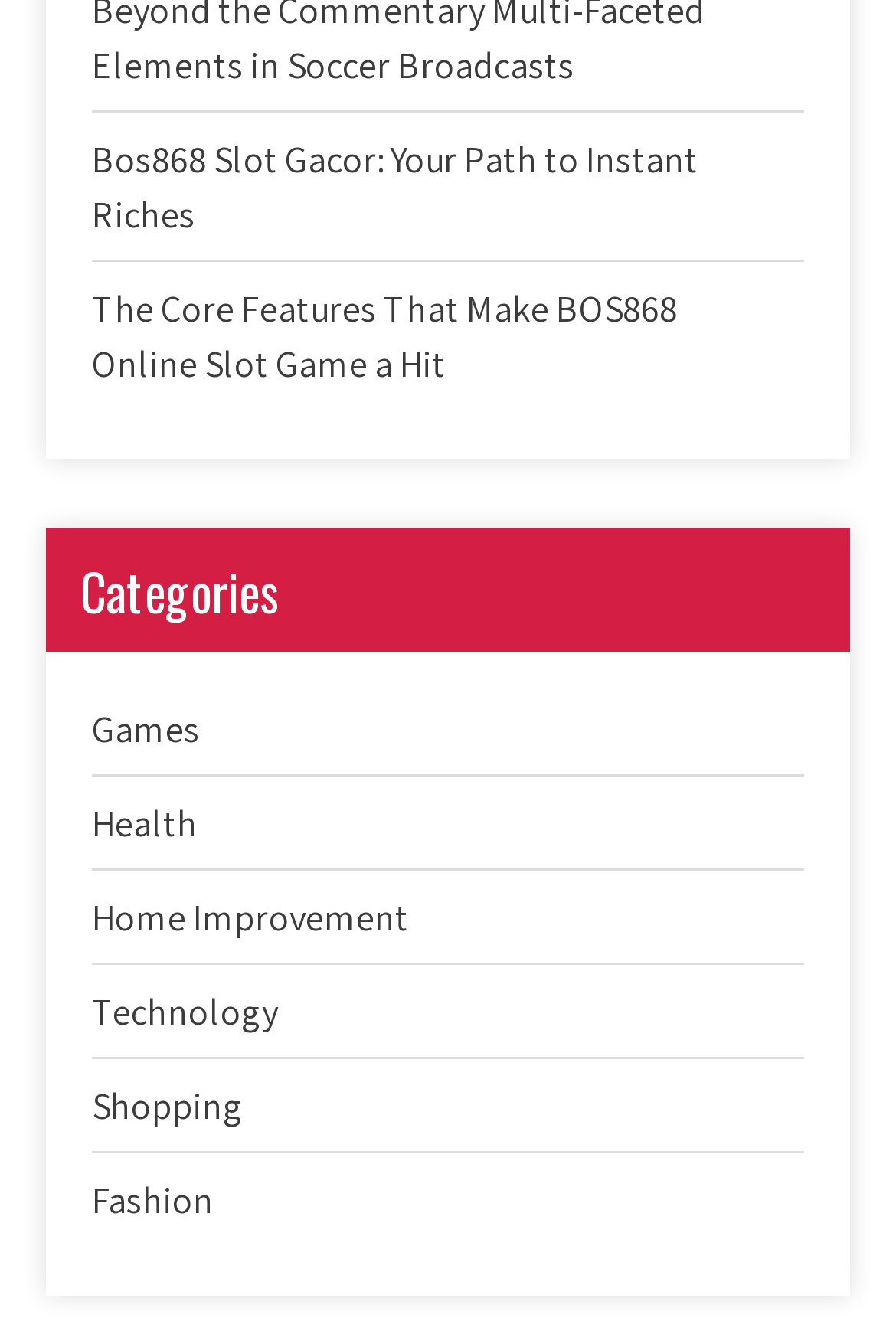Identify the bounding box for the UI element that is described as follows: "Games".

[0.103, 0.525, 0.223, 0.561]